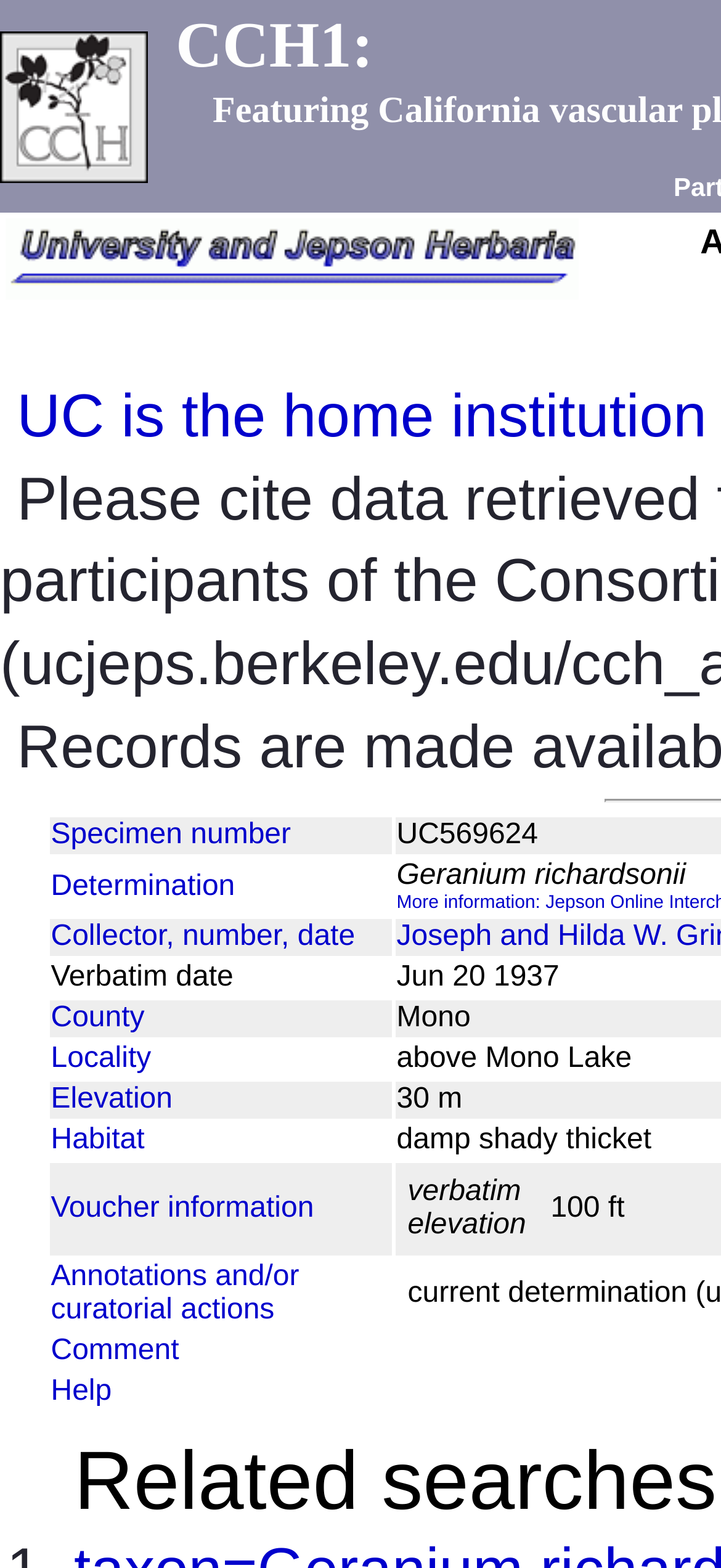Answer the question below in one word or phrase:
What is the purpose of the 'Voucher information' section?

Voucher information